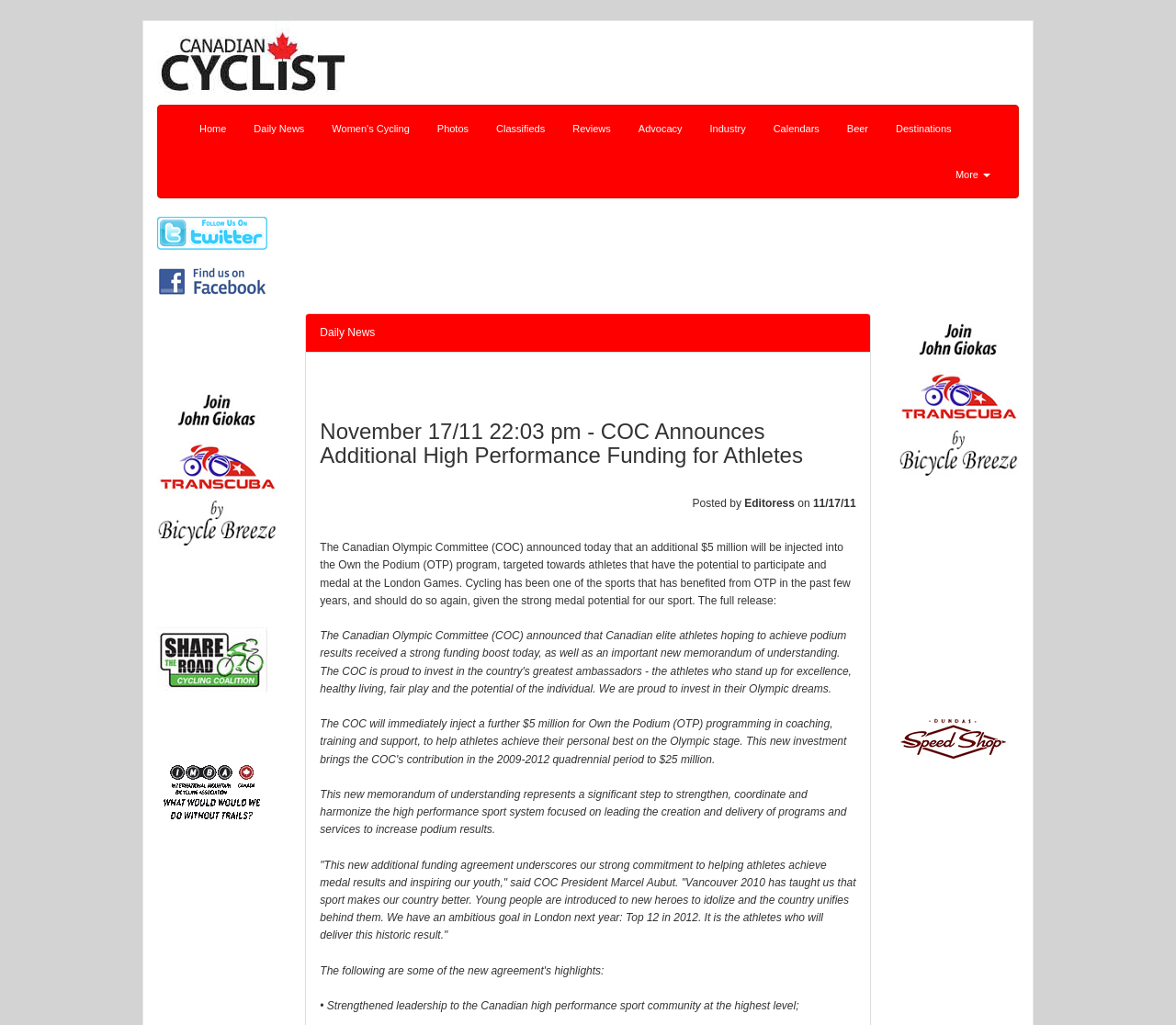Identify the bounding box for the UI element described as: "alt="Canadian Cyclist"". The coordinates should be four float numbers between 0 and 1, i.e., [left, top, right, bottom].

[0.134, 0.054, 0.312, 0.067]